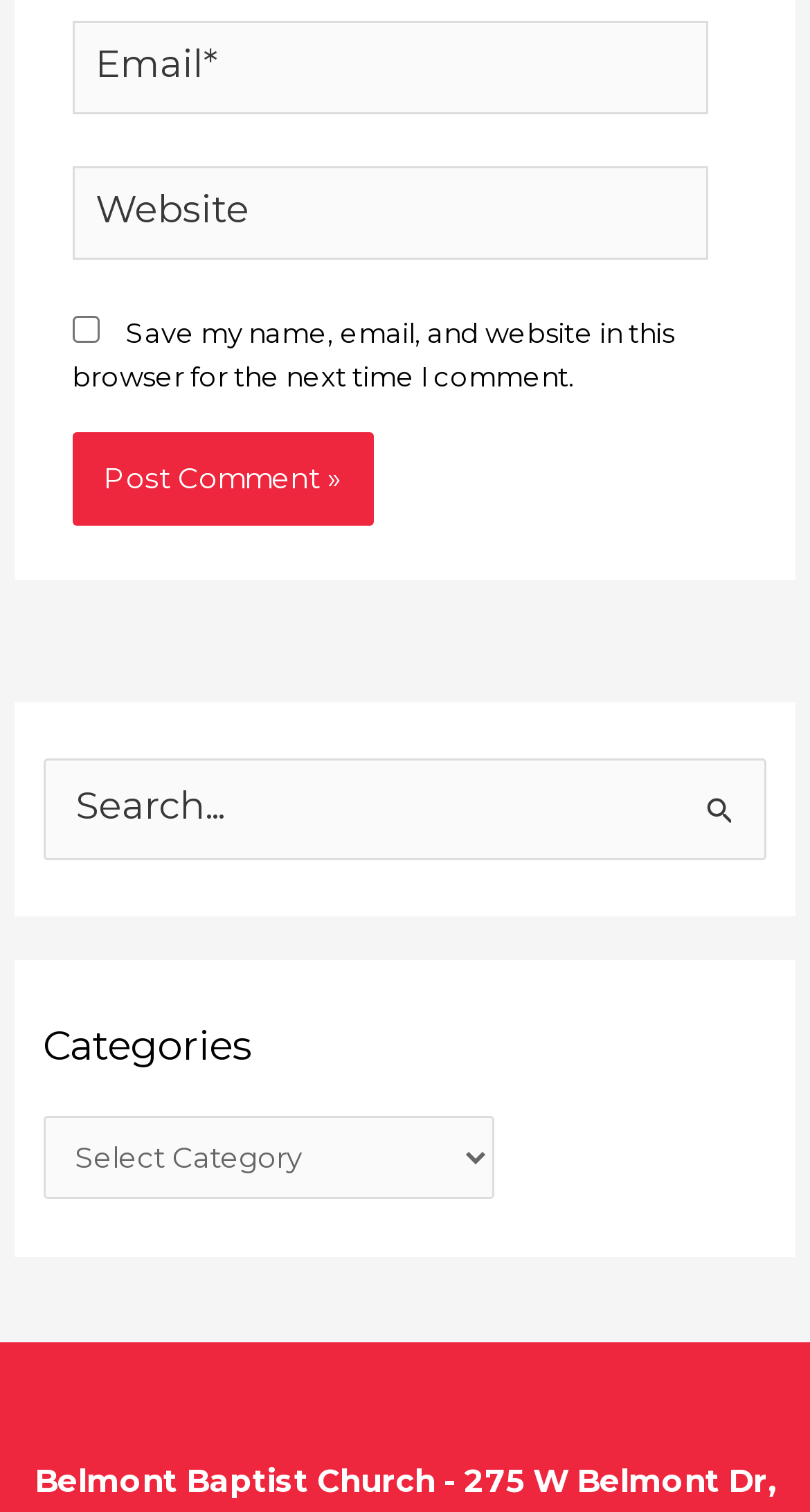Please find the bounding box coordinates for the clickable element needed to perform this instruction: "Post a comment".

[0.089, 0.286, 0.461, 0.348]